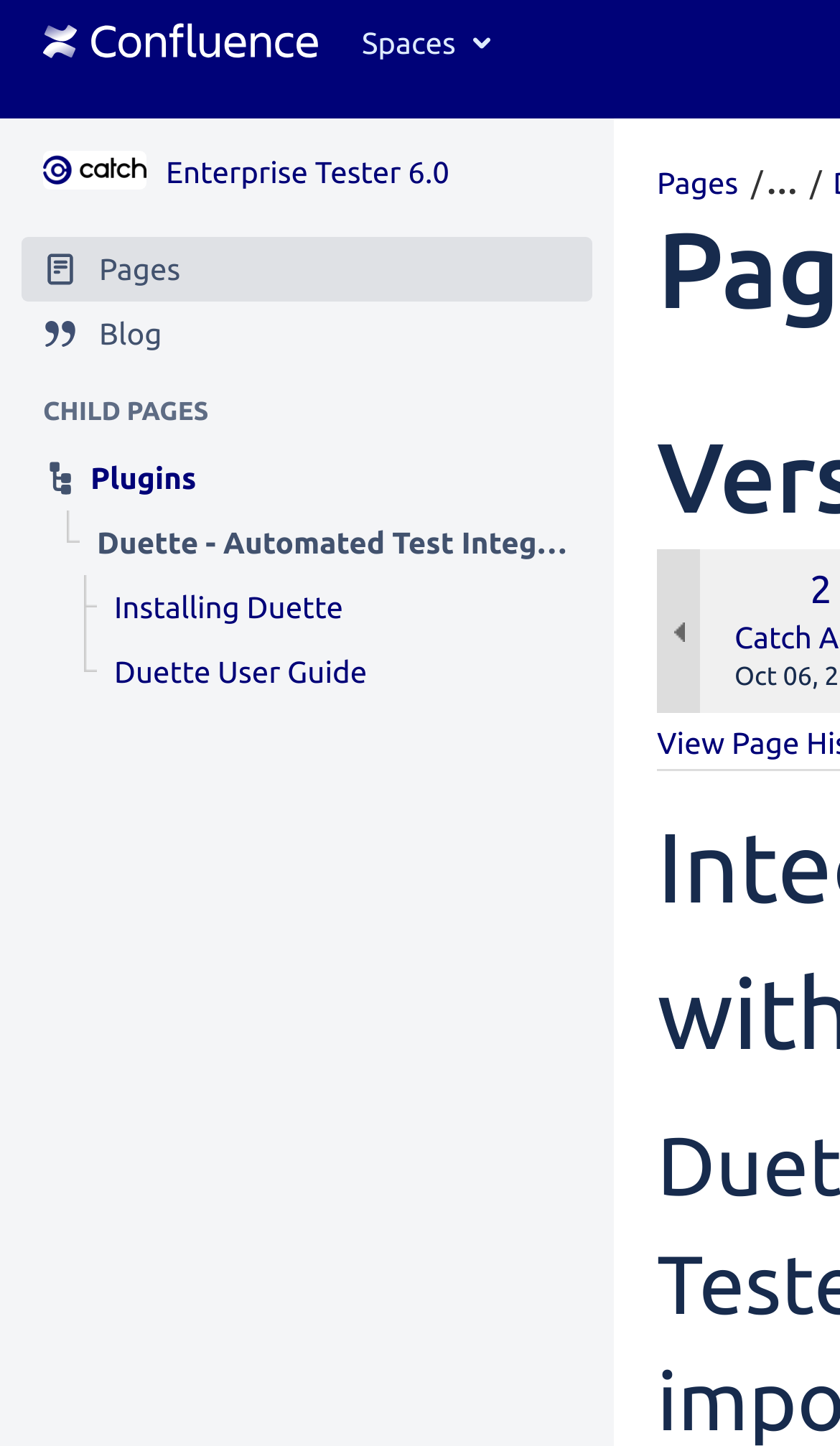Find the bounding box coordinates of the clickable region needed to perform the following instruction: "read Duette User Guide". The coordinates should be provided as four float numbers between 0 and 1, i.e., [left, top, right, bottom].

[0.128, 0.442, 0.705, 0.486]